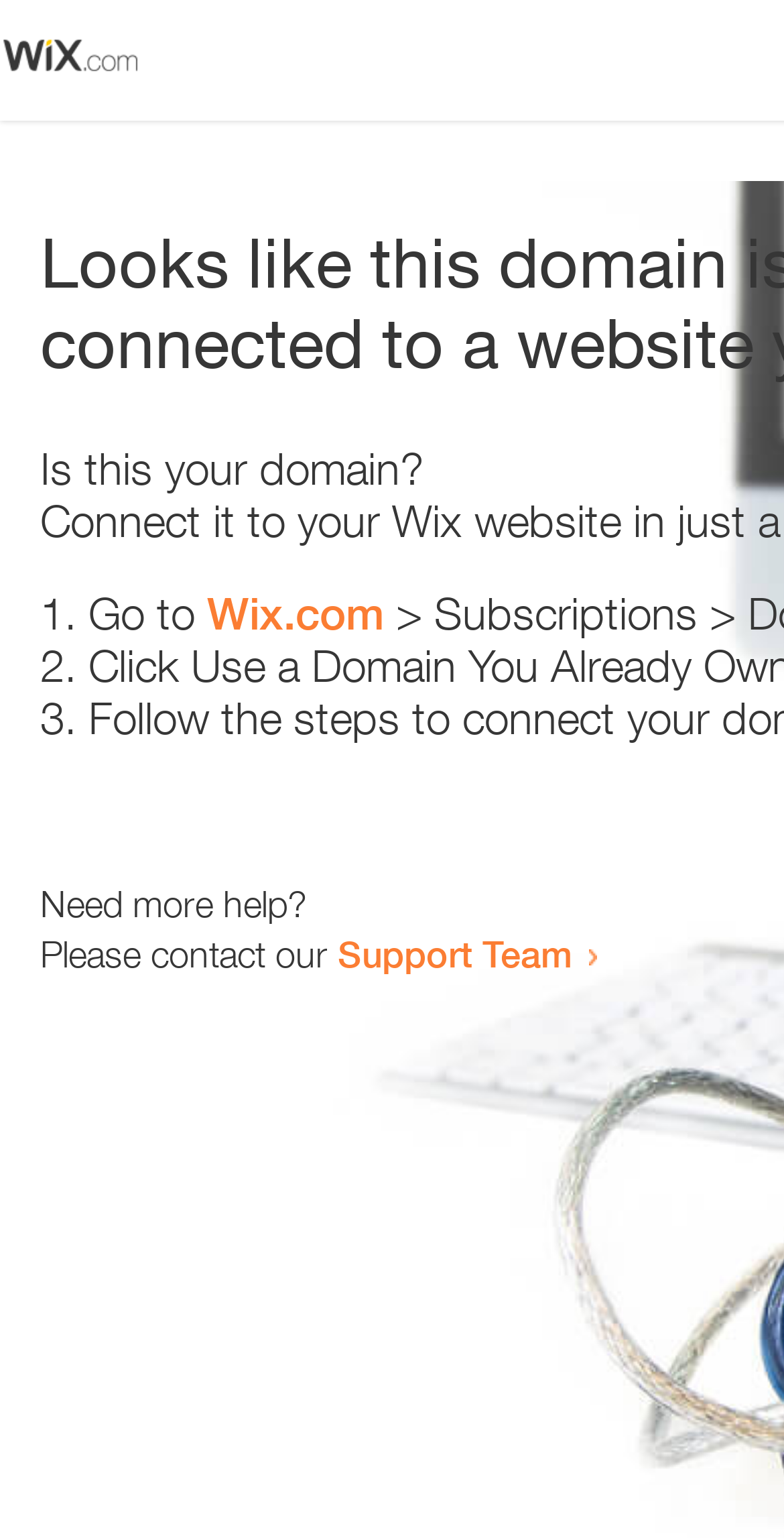How many steps are provided to resolve the error?
Based on the image, please offer an in-depth response to the question.

The question is asking about the number of steps provided to resolve the error. The answer is '3' because there are three list items, each representing a step to take in resolving the error.